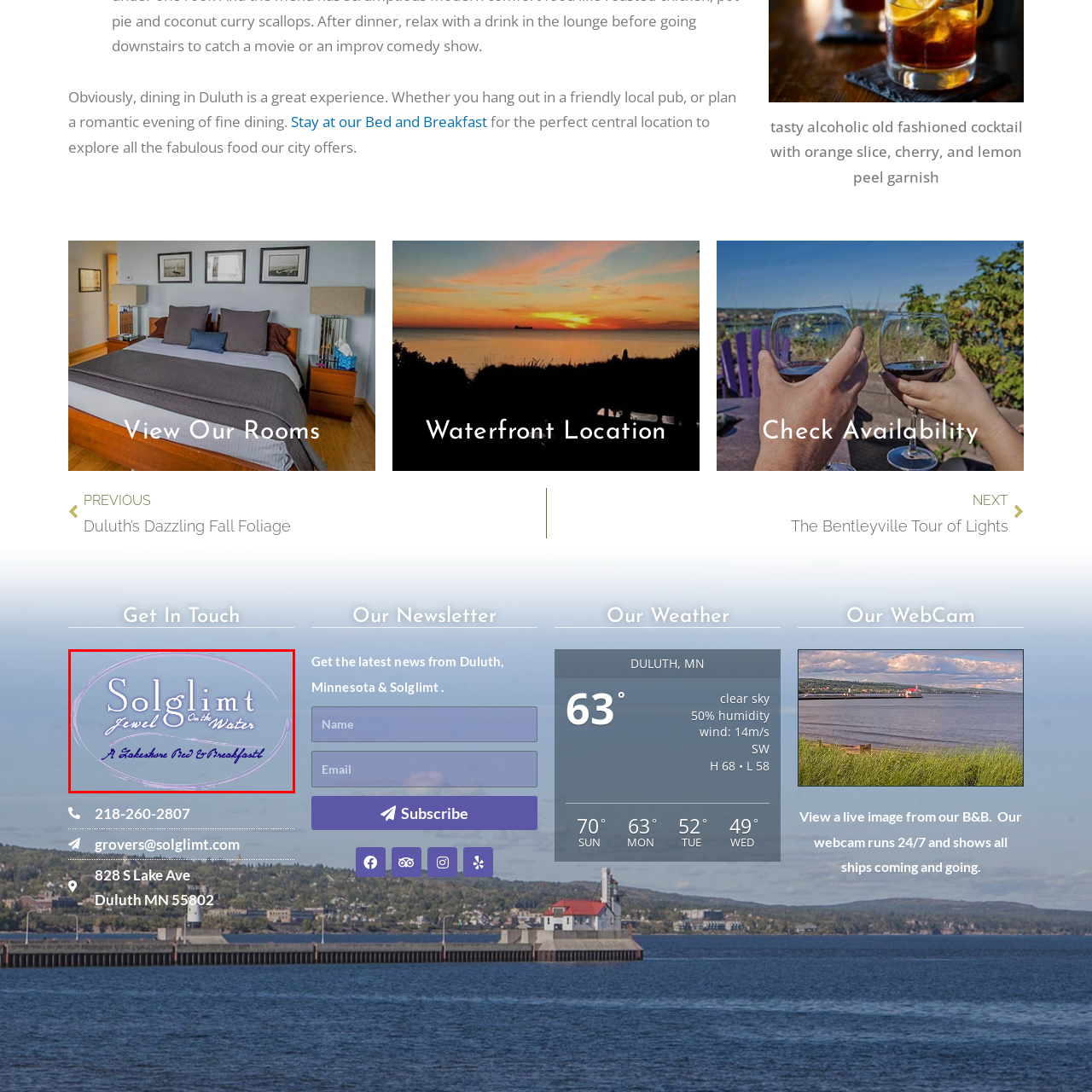Explain in detail what is happening in the red-marked area of the image.

The image features the elegant logo of "Solglimt," which is described as a "Jewel on the Water," emphasizing its picturesque lakeshore location. The refined typography and gentle colors highlight the charm and welcoming atmosphere of this bed and breakfast. This establishment invites guests to experience a serene getaway, perfectly situated to enjoy the natural beauty surrounding Duluth. The phrase "A Lakeshore Bed & Breakfast" reinforces its identity as a cozy accommodation choice for visitors seeking both relaxation and adventure by the water.